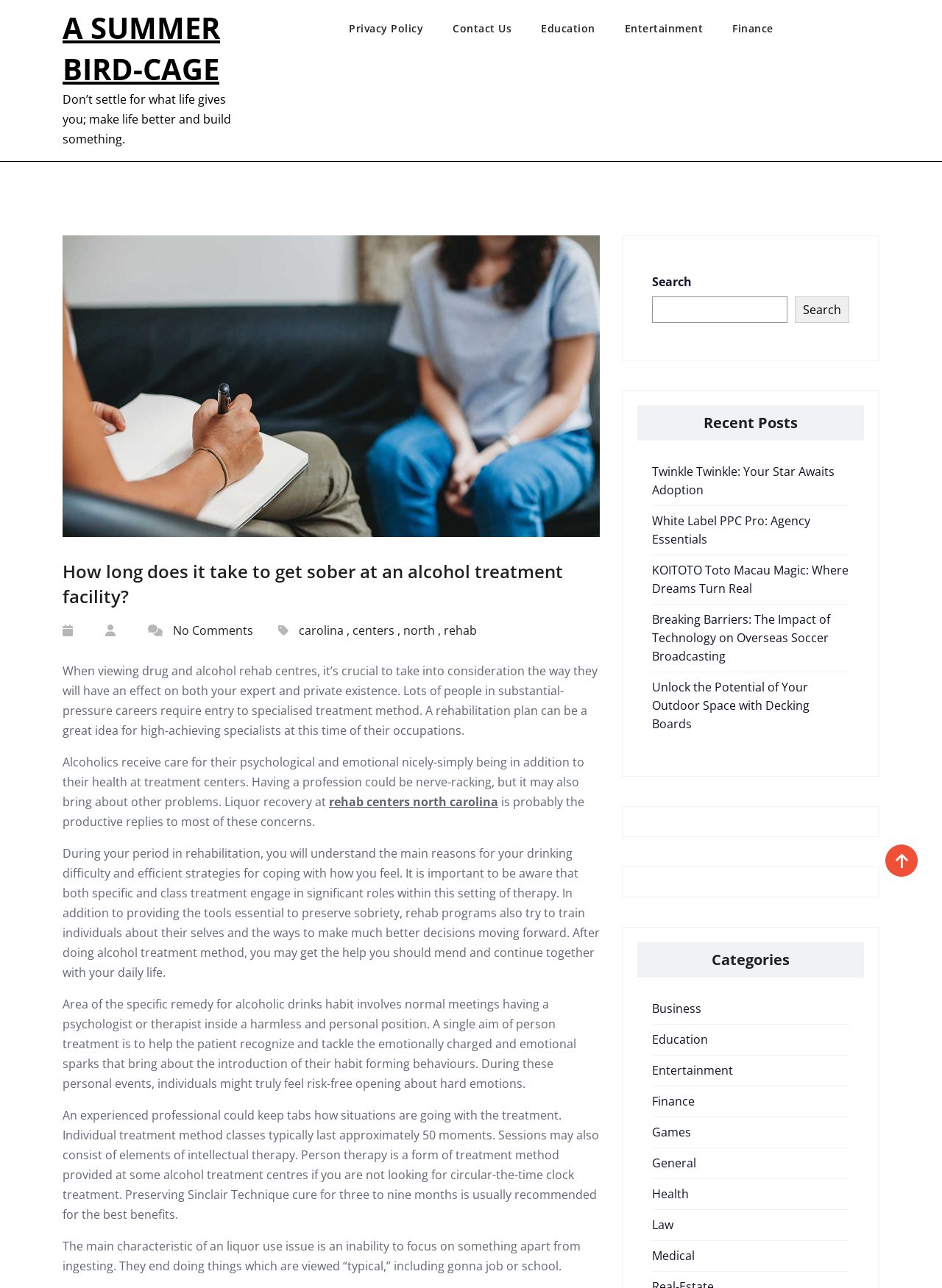Show the bounding box coordinates for the HTML element as described: "Harrison Tiling".

None